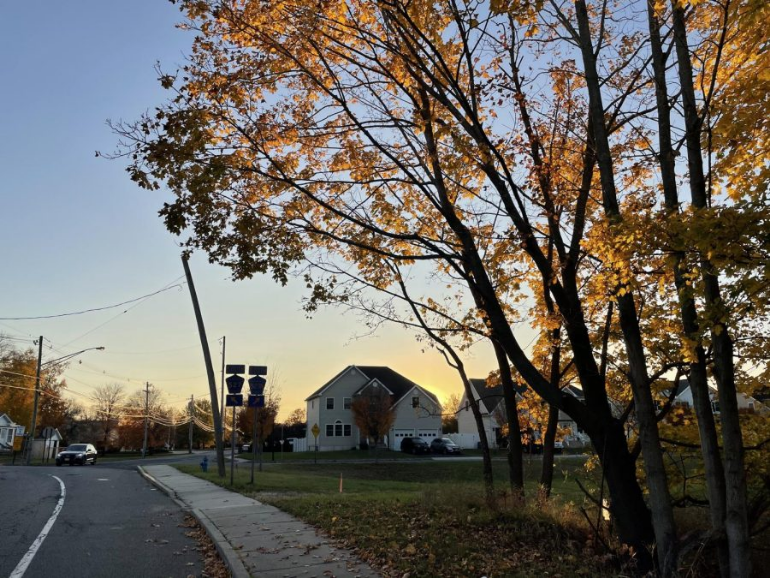Provide a brief response using a word or short phrase to this question:
What is the purpose of the visible street signs?

To indicate directions